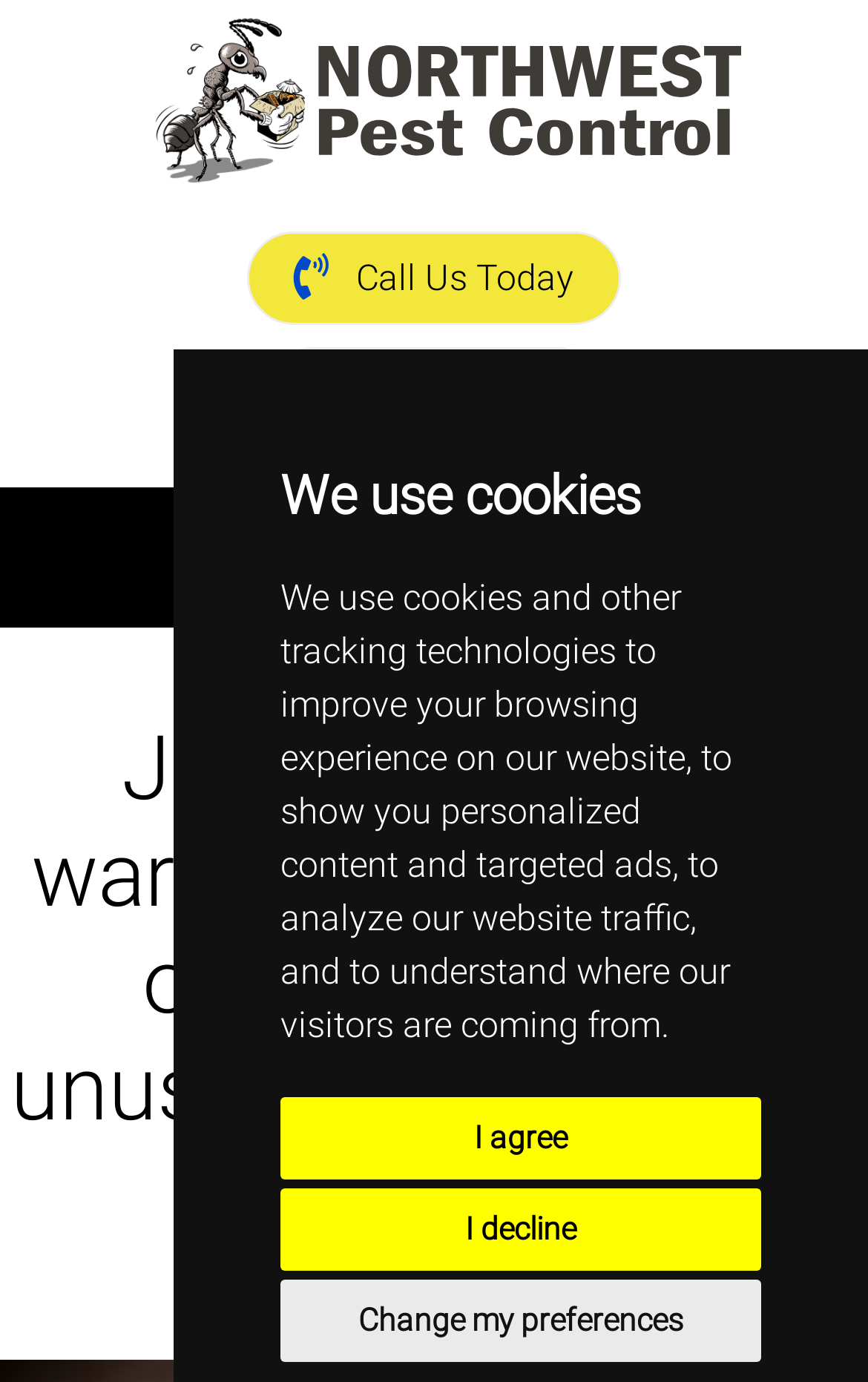Determine the webpage's heading and output its text content.

June 2020: CDC warns of an increase of rodents with unusual or aggressive behavior